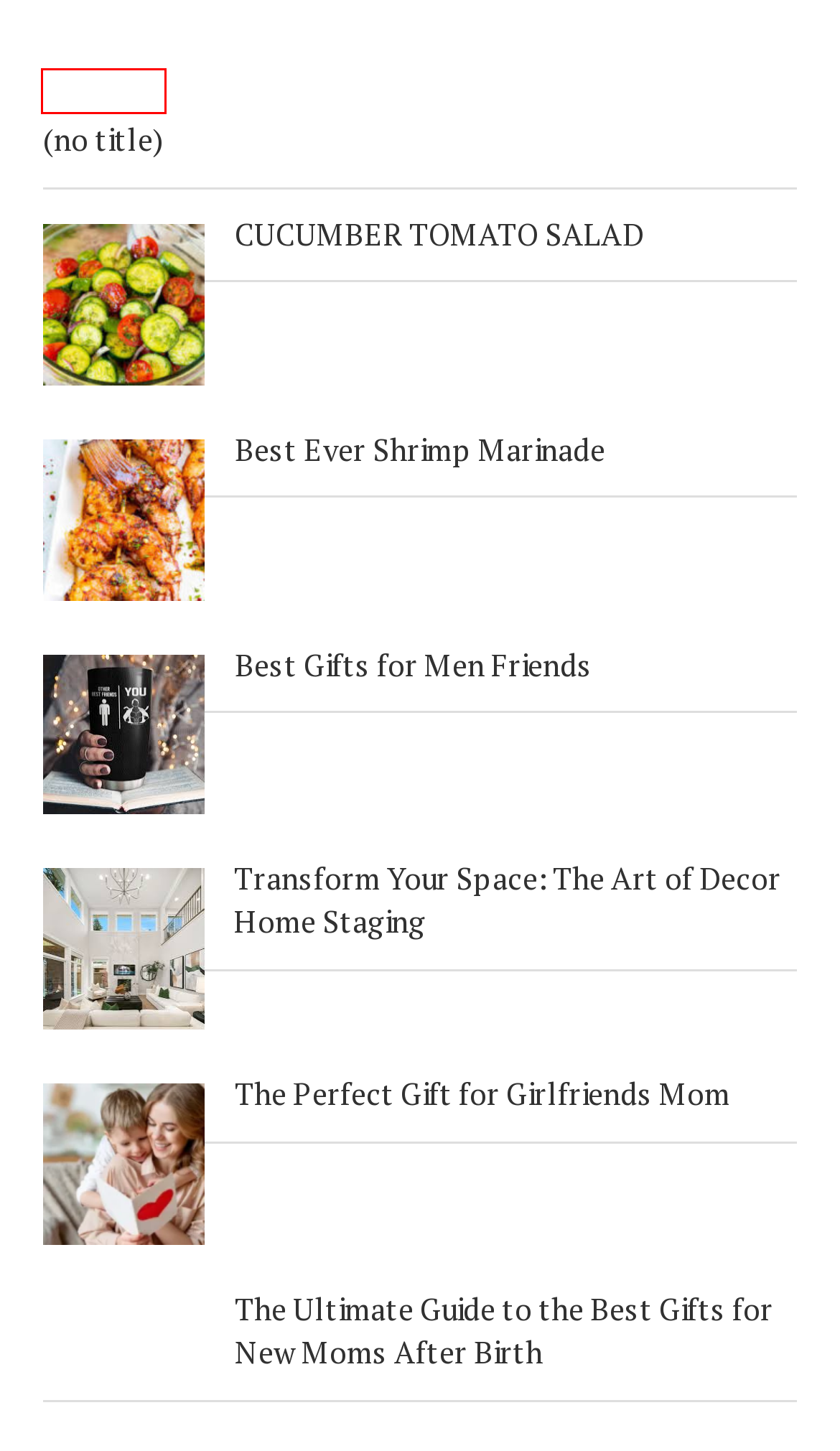Look at the screenshot of a webpage with a red bounding box and select the webpage description that best corresponds to the new page after clicking the element in the red box. Here are the options:
A. The Ultimate Guide to Finding the Best Air Fryers in Australia - Taste of The Kitchen
B. - Taste of The Kitchen
C. The Ultimate Guide to the Best Gifts for New Moms After Birth - Taste of The Kitchen
D. Granola Recipe Healthy - Taste of The Kitchen
E. CHICKEN LETTUCE WRAPS - Taste of The Kitchen
F. The Ultimate Guide to Finding the Best Gifts for Husband - Taste of The Kitchen
G. The Perfect Gift for Girlfriends Mom - Taste of The Kitchen
H. Best Gifts for Men Friends - Taste of The Kitchen

B